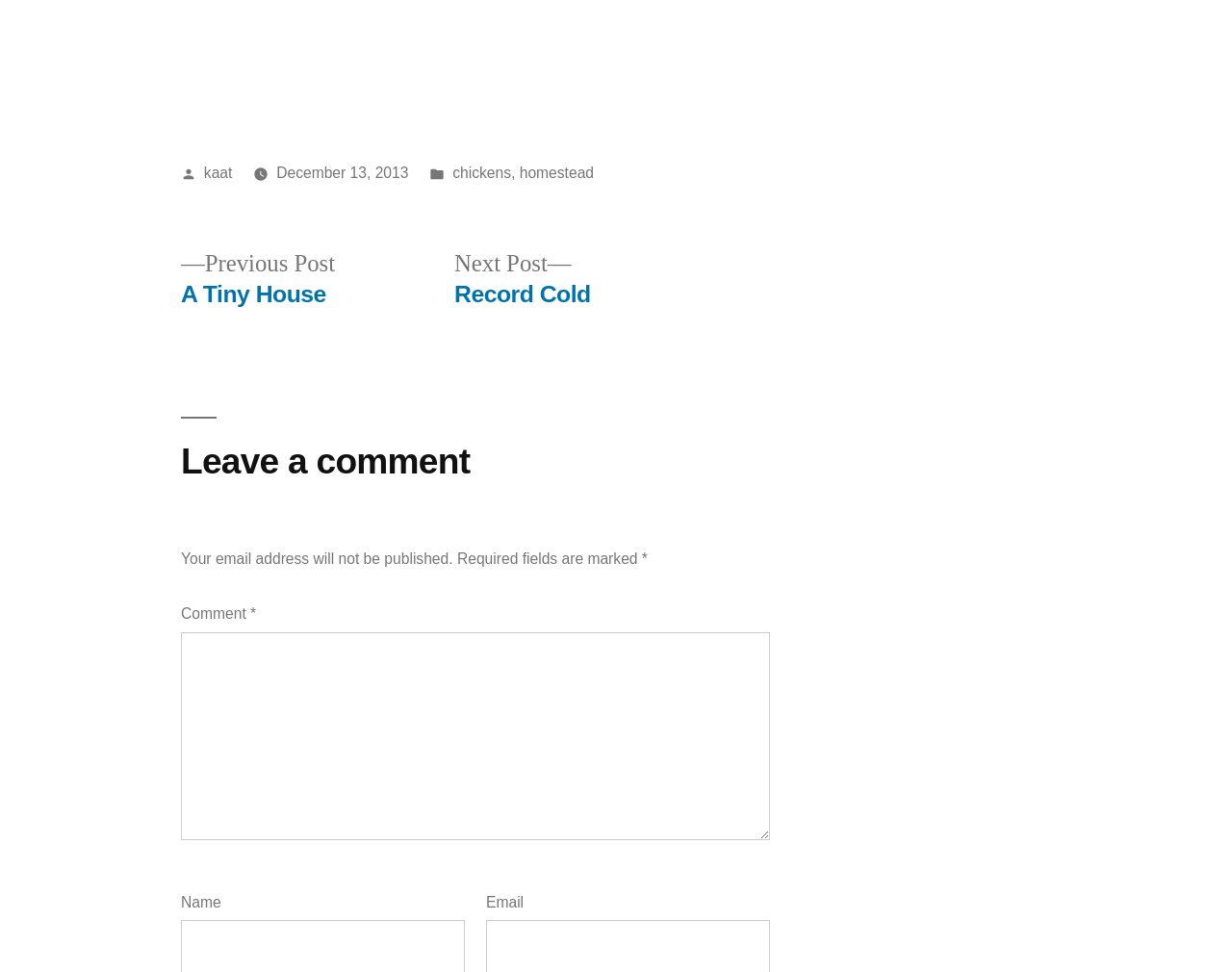Please give a succinct answer using a single word or phrase:
What is required to leave a comment?

Name and Email